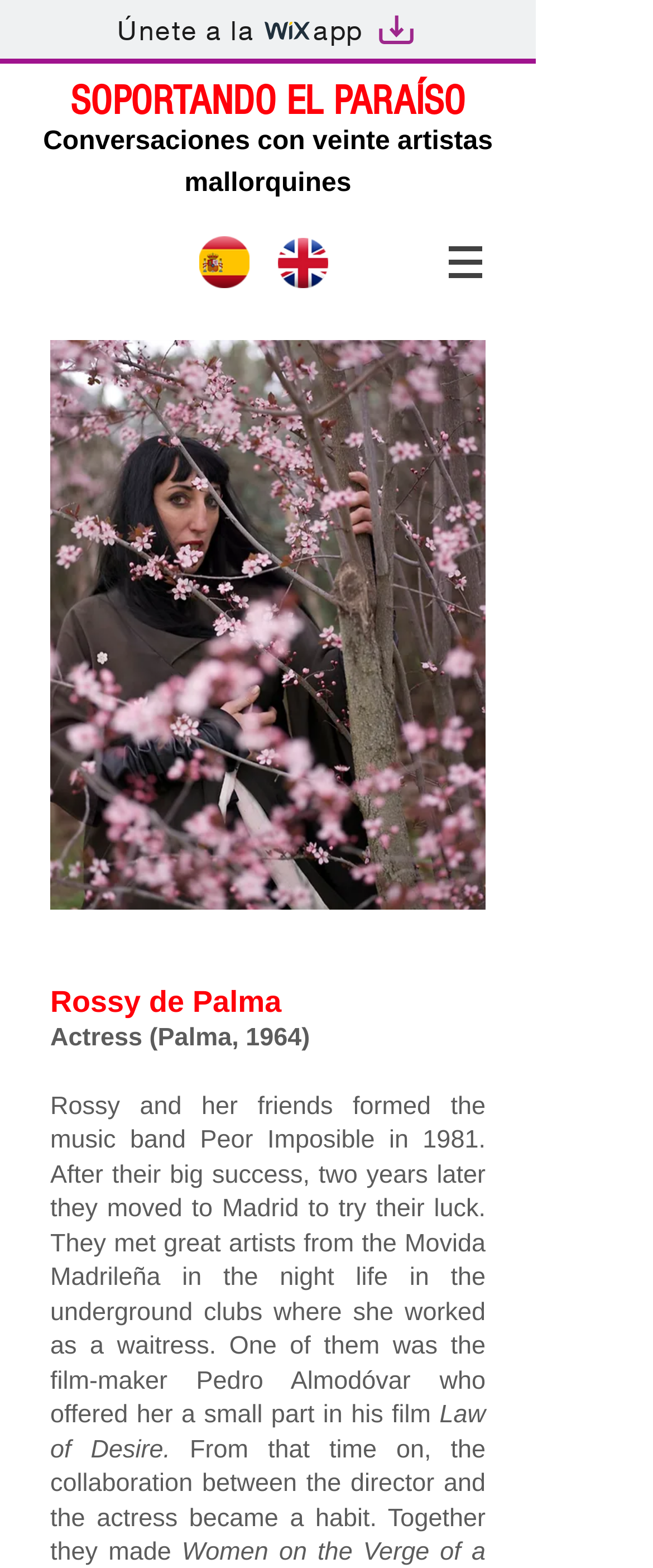How many languages are represented by flags on the webpage?
Kindly give a detailed and elaborate answer to the question.

I found the answer by looking at the link elements with images of flags, specifically the 'Bandera de España' and 'Bandera de Reino Unido' elements at coordinates [0.305, 0.15, 0.382, 0.183] and [0.426, 0.151, 0.503, 0.183] respectively.